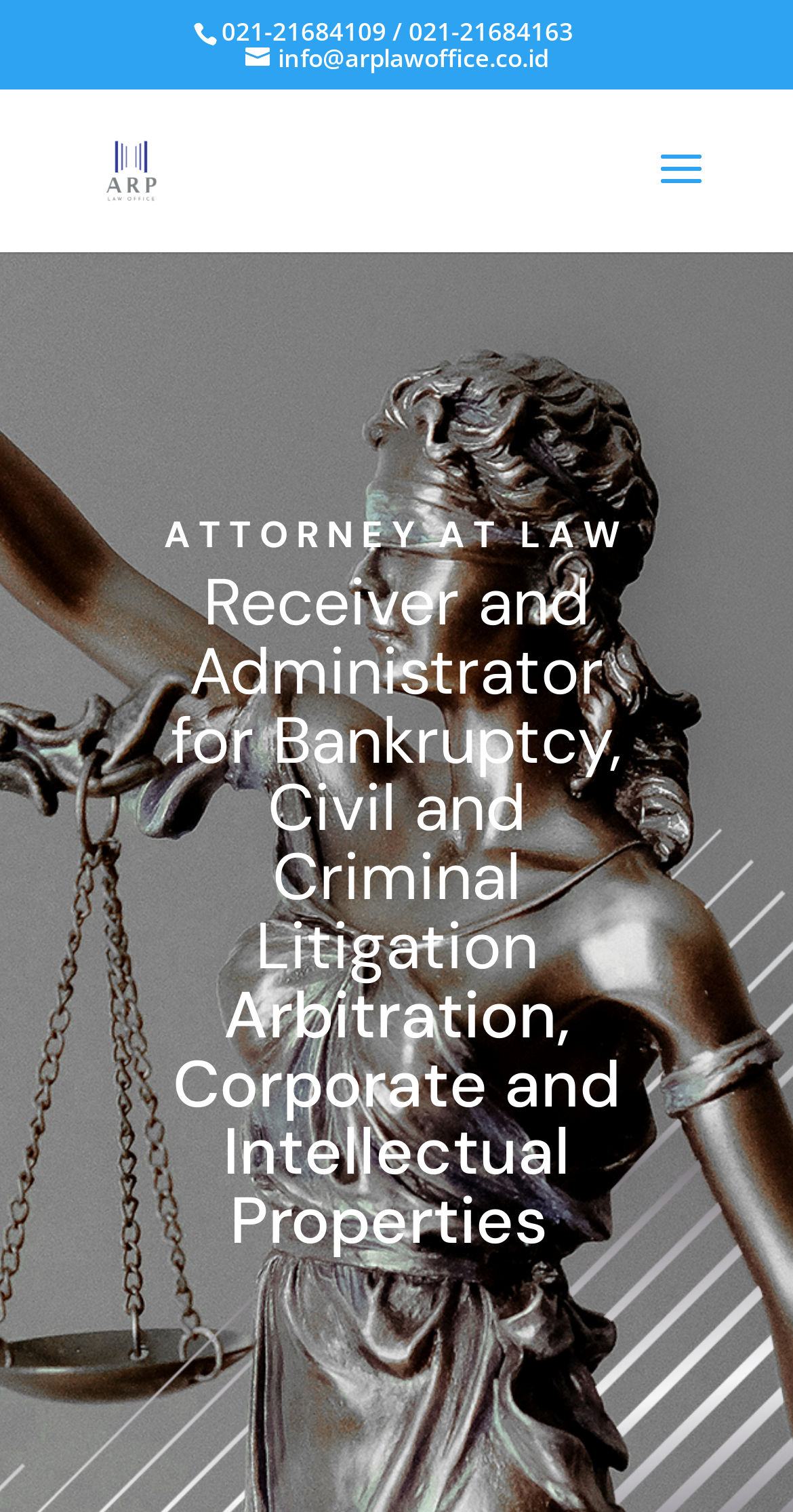What other areas of law does ARP Law Office practice?
Based on the image, give a concise answer in the form of a single word or short phrase.

Arbitration, Corporate, Intellectual Properties